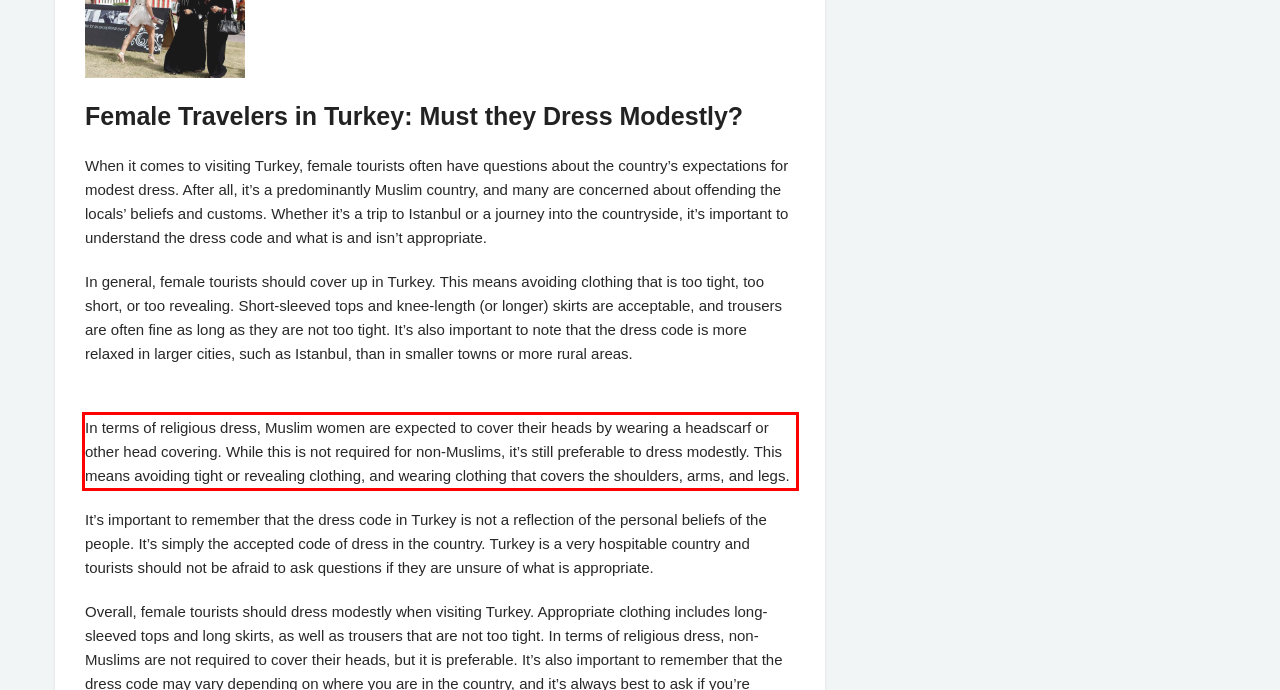You are provided with a screenshot of a webpage containing a red bounding box. Please extract the text enclosed by this red bounding box.

In terms of religious dress, Muslim women are expected to cover their heads by wearing a headscarf or other head covering. While this is not required for non-Muslims, it’s still preferable to dress modestly. This means avoiding tight or revealing clothing, and wearing clothing that covers the shoulders, arms, and legs.